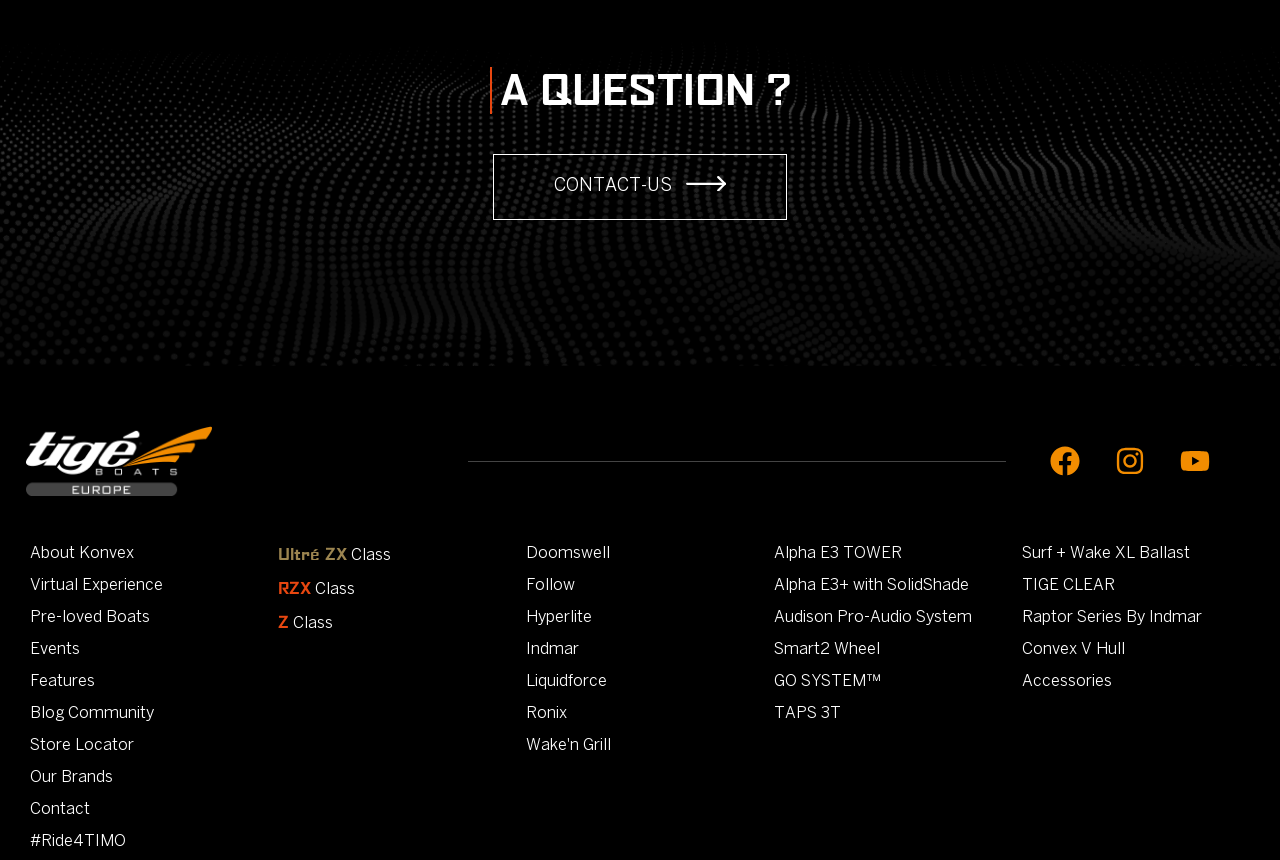Please locate the bounding box coordinates of the element that needs to be clicked to achieve the following instruction: "Check out the Blog Community". The coordinates should be four float numbers between 0 and 1, i.e., [left, top, right, bottom].

[0.023, 0.821, 0.202, 0.84]